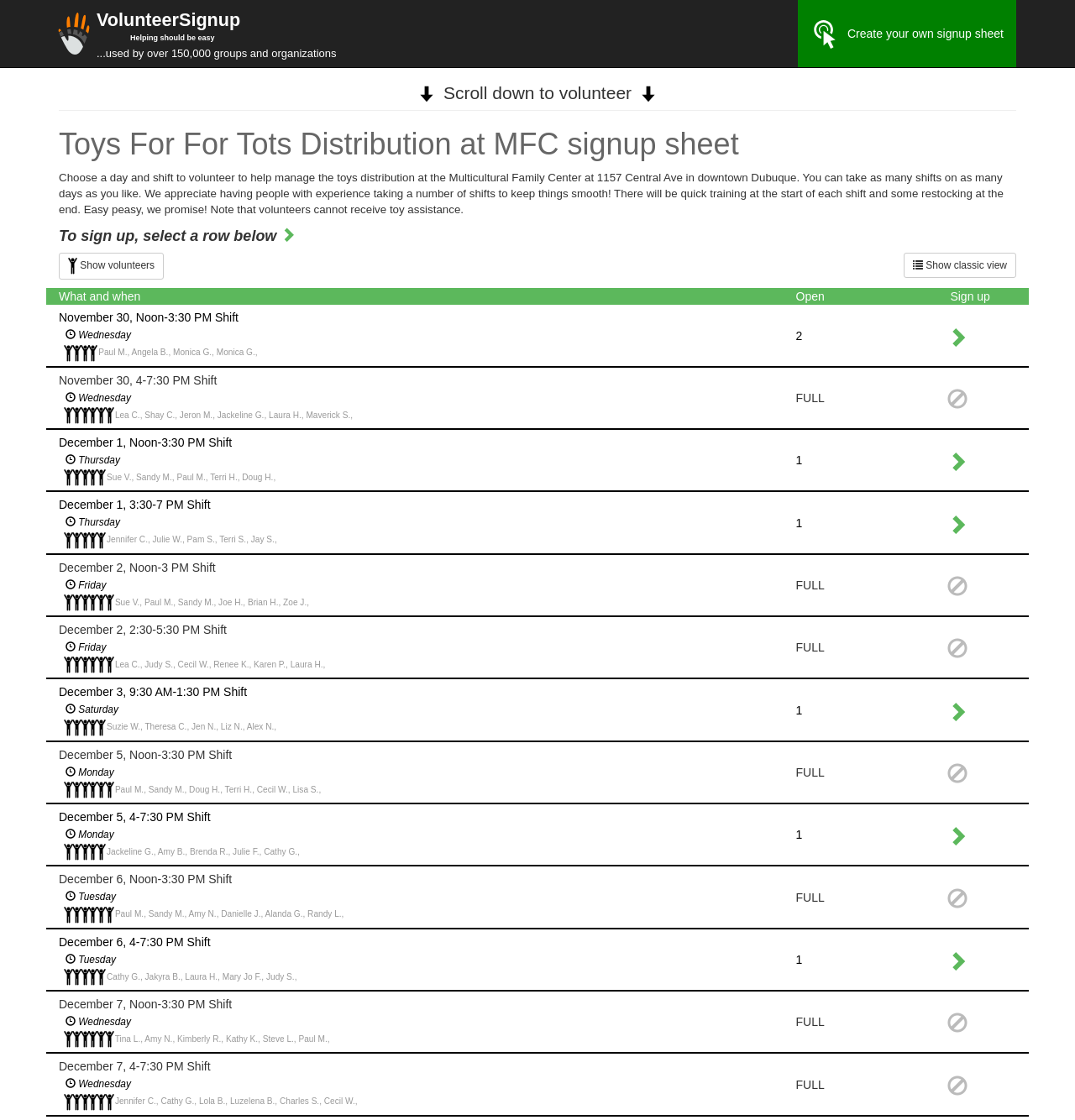Please identify the bounding box coordinates of the element I should click to complete this instruction: 'visit the UK page'. The coordinates should be given as four float numbers between 0 and 1, like this: [left, top, right, bottom].

None